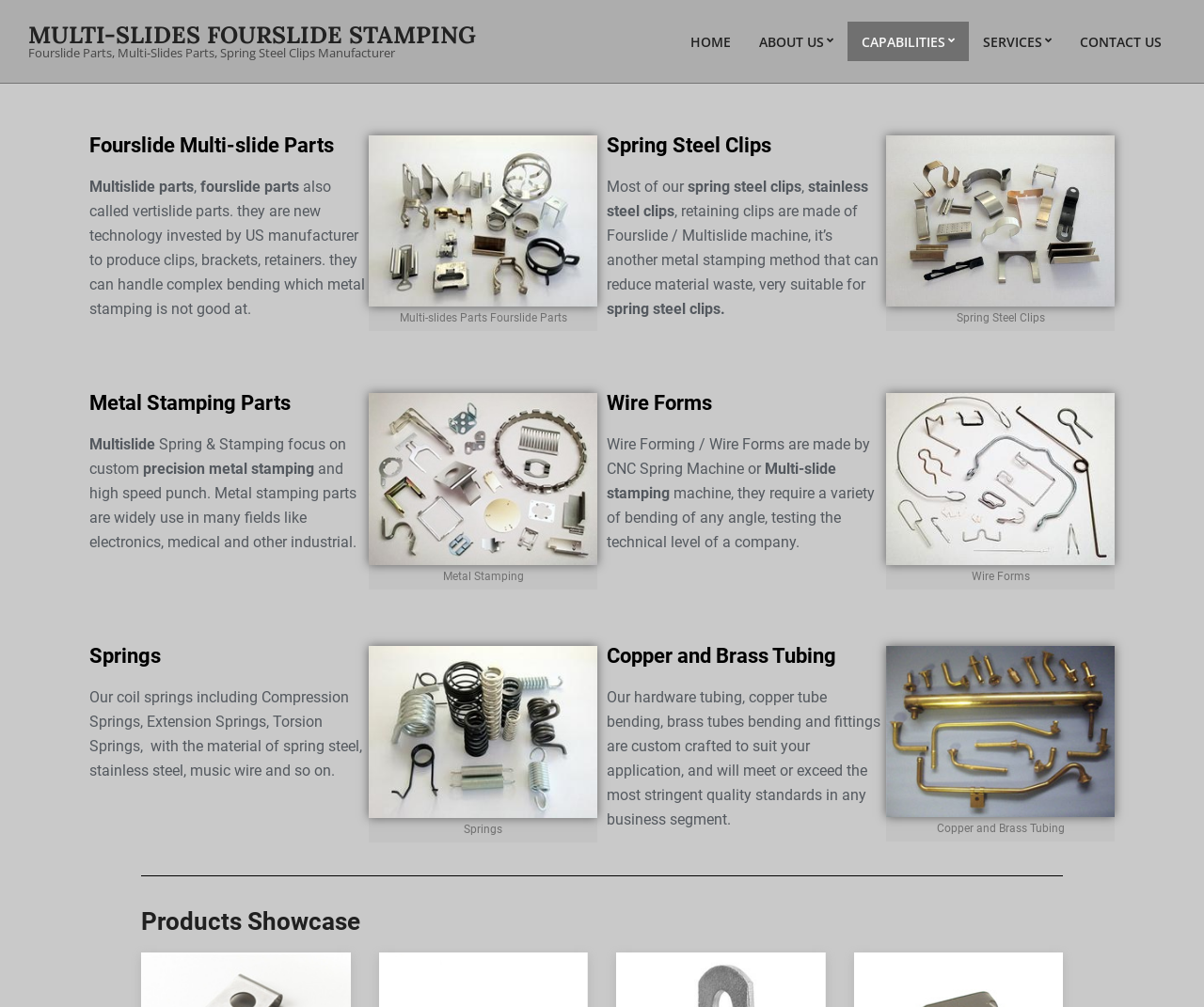Describe the entire webpage, focusing on both content and design.

This webpage is about a company that specializes in custom fourslide parts, multi-slides parts, and spring steel clips. At the top, there is a navigation menu with links to "HOME", "ABOUT US", "CAPABILITIES", "SERVICES", and "CONTACT US". Below the menu, there is a heading that reads "Fourslide Multi-slide Parts" followed by a brief description of what fourslide parts are and their capabilities. To the right of the text, there is an image of fourslide parts.

Below the fourslide parts section, there is a heading that reads "Spring Steel Clips" followed by a description of the types of clips they offer, including spring steel clips and stainless steel clips. To the right of the text, there is an image of spring steel clips.

The next section is headed "Metal Stamping Parts" and describes the company's focus on custom precision metal stamping. There is an image of metal stamping parts to the right of the text.

The following sections are headed "Wire Forms", "Springs", and "Copper and Brass Tubing", each with a brief description of the products and their capabilities. Each section has an image to the right of the text.

At the bottom of the page, there is a heading that reads "Products Showcase".